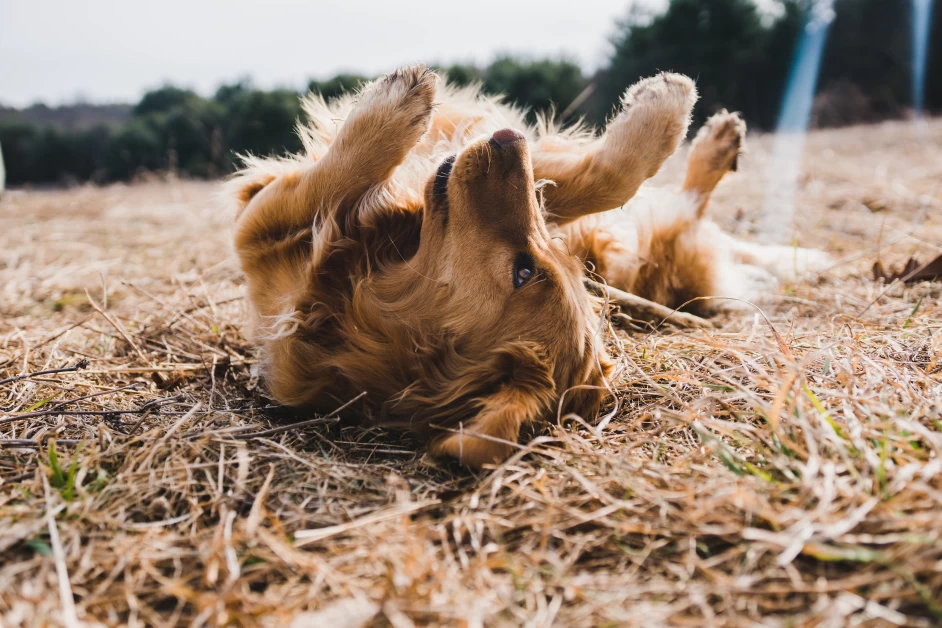Explain the image with as much detail as possible.

A playful golden retriever lies on its back in a field, joyfully rolling in the hay. Its shaggy fur glistens under the sunlight, and its paws are playfully tossed in the air, creating a scene of carefree happiness. The background features a serene landscape with soft green trees, enhancing the natural, tranquil vibe of the moment. This image captures the essence of a joyful dog's personality, embodying the contentment and playfulness that pet owners cherish. The picture likely relates to an article about the suitability of honey for dogs, emphasizing the delightful nature of these furry companions.